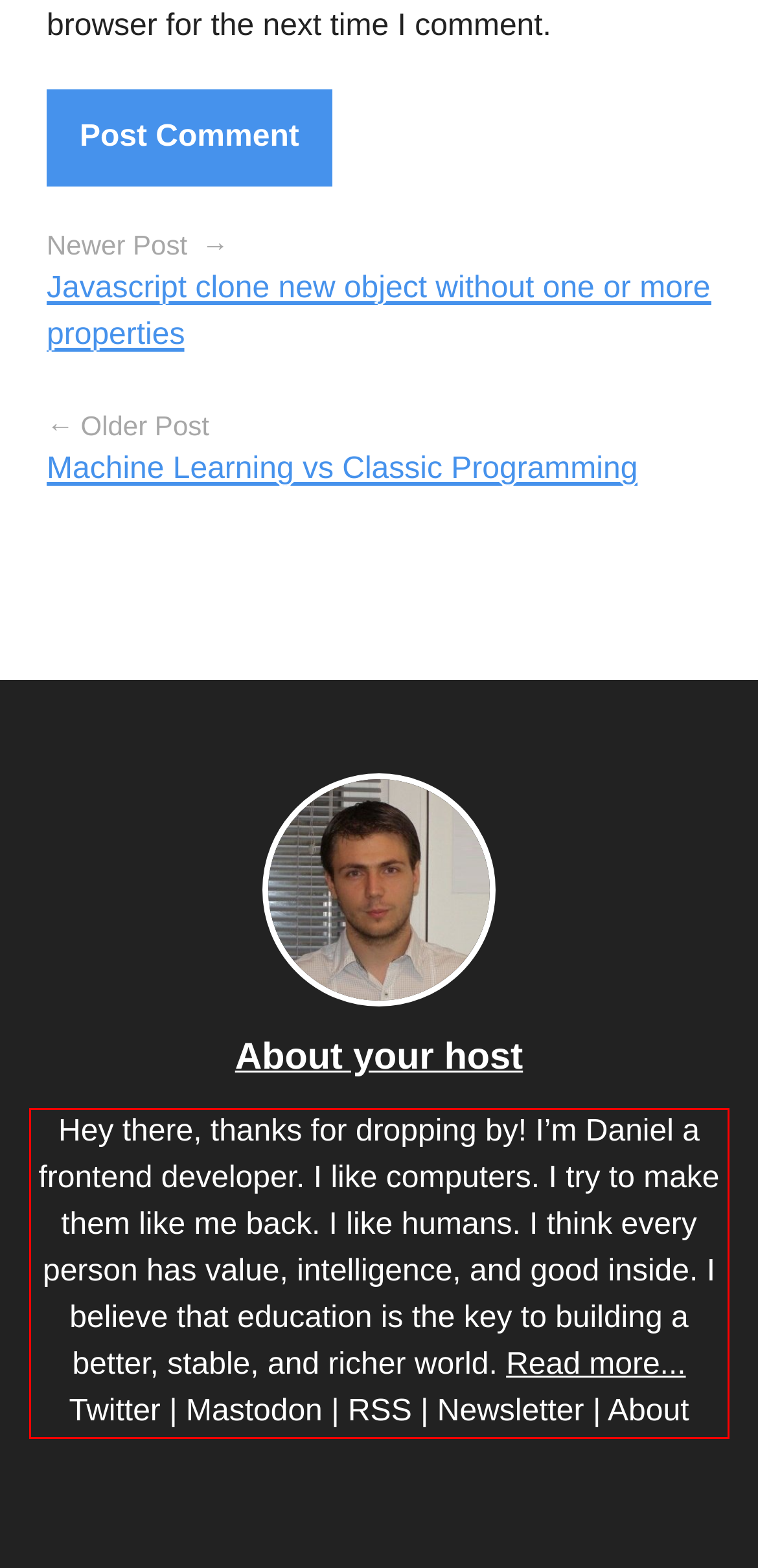You have a screenshot with a red rectangle around a UI element. Recognize and extract the text within this red bounding box using OCR.

Hey there, thanks for dropping by! I’m Daniel a frontend developer. I like computers. I try to make them like me back. I like humans. I think every person has value, intelligence, and good inside. I believe that education is the key to building a better, stable, and richer world. Read more... Twitter | Mastodon | RSS | Newsletter | About